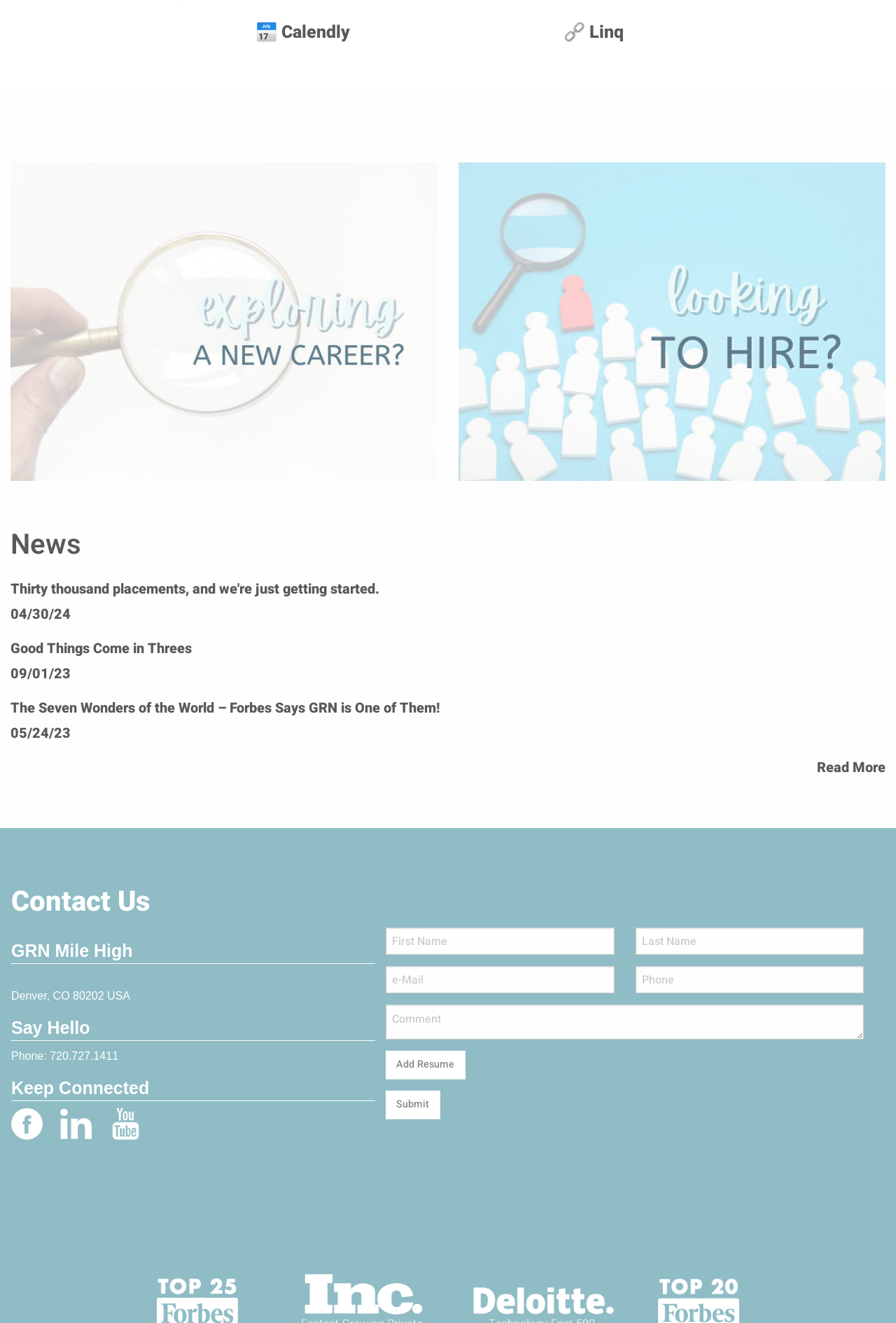Based on the image, provide a detailed and complete answer to the question: 
What is the company name?

The company name can be inferred from the heading 'GRN Mile High' and the address 'Denver, CO 80202 USA' which suggests that GRN is a company based in Denver, Colorado.